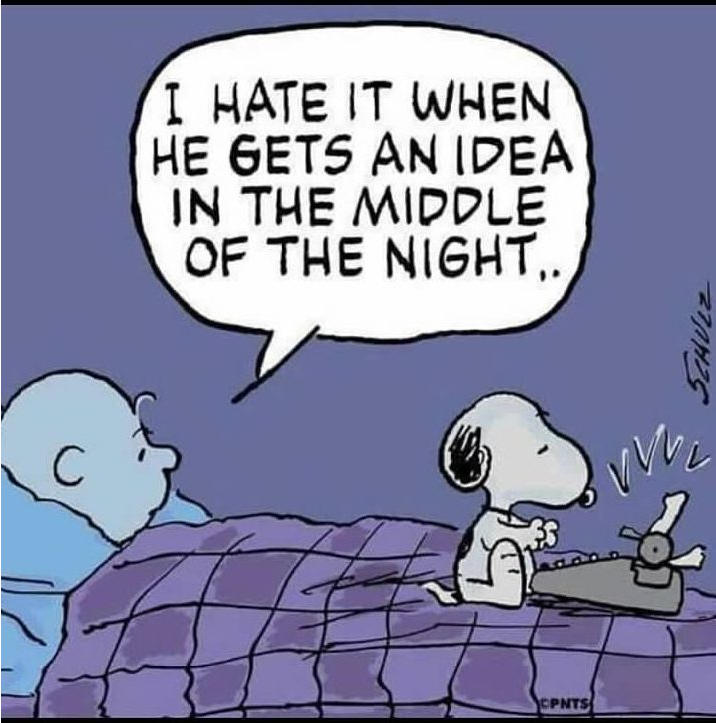Deliver an in-depth description of the image, highlighting major points.

In this delightful comic panel titled "Snoopy's Night Idea," an exasperated character expresses their frustration with a humorous complaint: "I HATE IT WHEN HE GETS AN IDEA IN THE MIDDLE OF THE NIGHT." The scene depicts Snoopy, the lovable beagle from the Peanuts universe, sitting at a typewriter, likely in the midst of creating a story or jotting down a brilliant idea that has struck him. His earnest expression contrasts with the annoyed character reclining next to him, symbolizing the common challenge of creativity interrupting peace. The lighthearted tone perfectly captures the often humorous clash between inspiration and the desire for a good night's sleep.